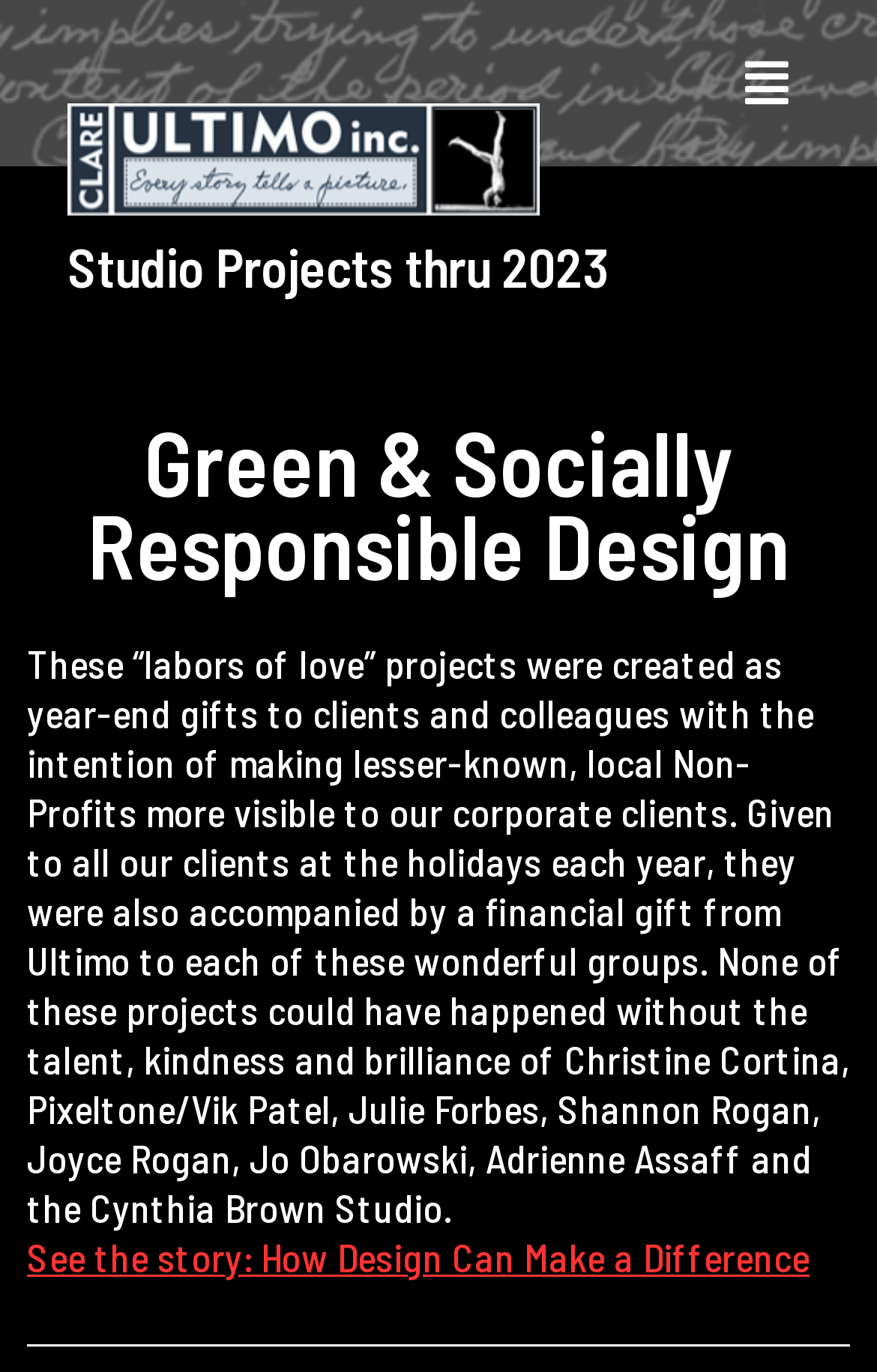What type of design is featured?
Please give a detailed and thorough answer to the question, covering all relevant points.

Based on the webpage's content, specifically the heading 'Green & Socially Responsible Design', it can be inferred that the design featured on this webpage is focused on green and socially responsible design.